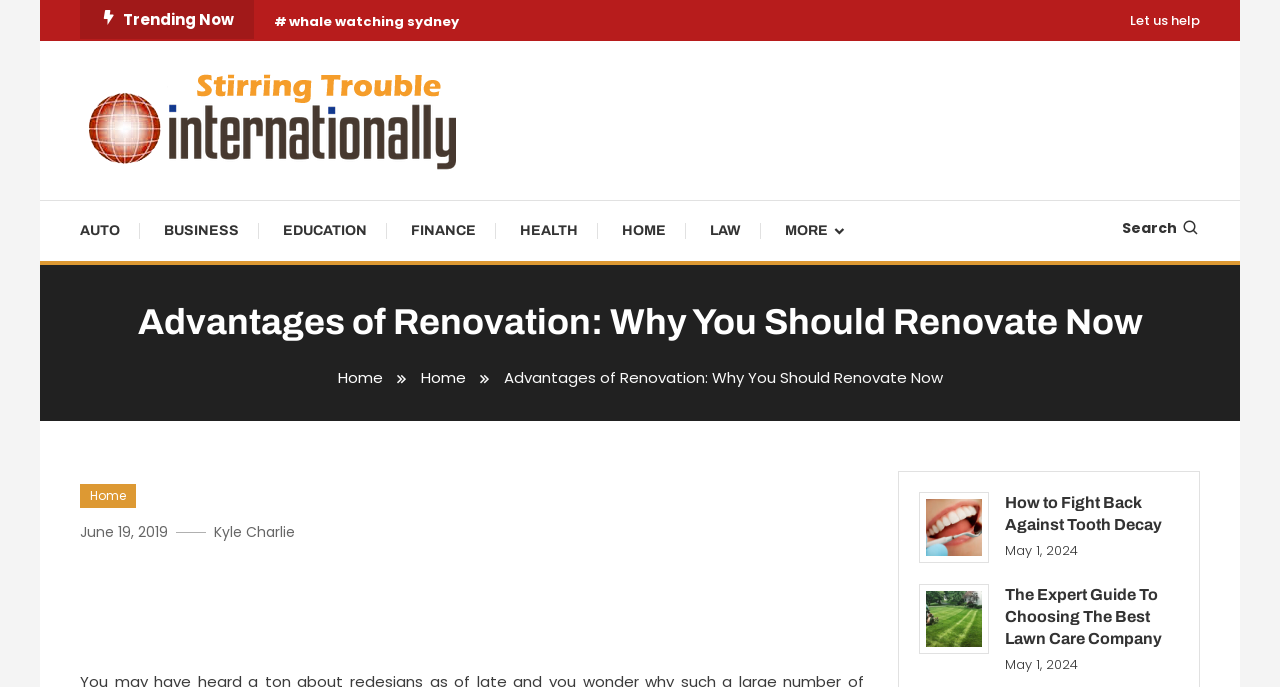What is the purpose of the 'Search' button?
Please give a detailed answer to the question using the information shown in the image.

The 'Search' button is likely intended to allow users to search for specific content or articles within the website, as it is a common feature found on many websites.